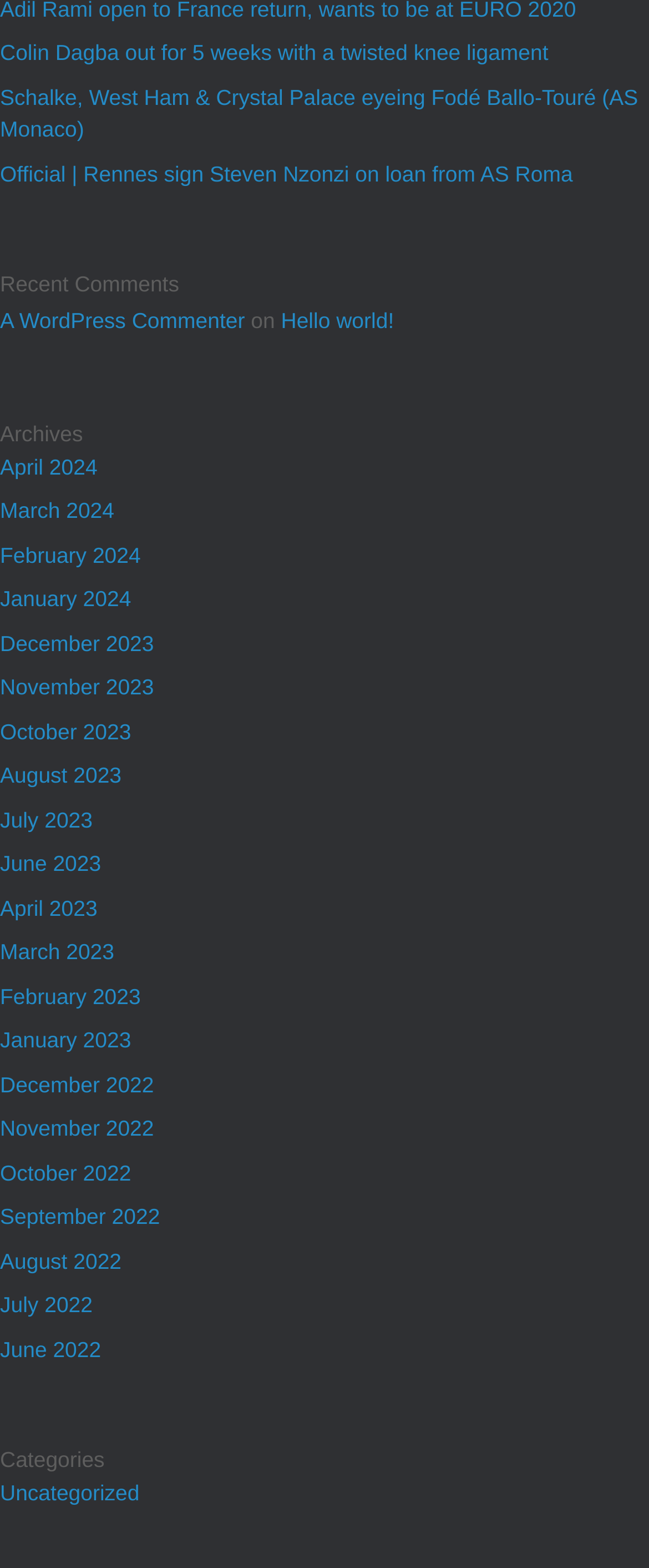Please identify the bounding box coordinates of the element I need to click to follow this instruction: "View recent comments".

[0.0, 0.171, 1.0, 0.192]